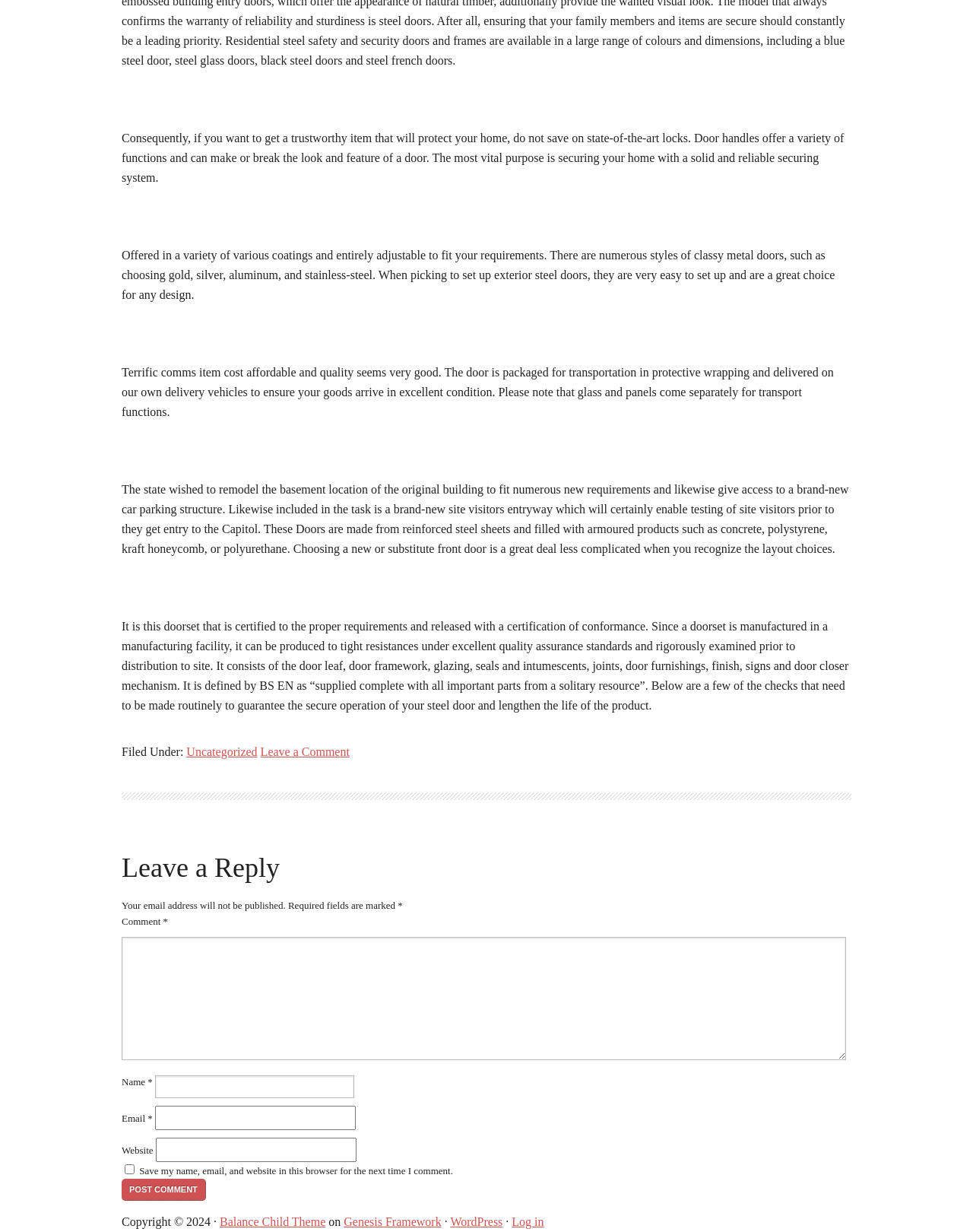Determine the bounding box of the UI element mentioned here: "Uncategorized". The coordinates must be in the format [left, top, right, bottom] with values ranging from 0 to 1.

[0.192, 0.605, 0.265, 0.615]